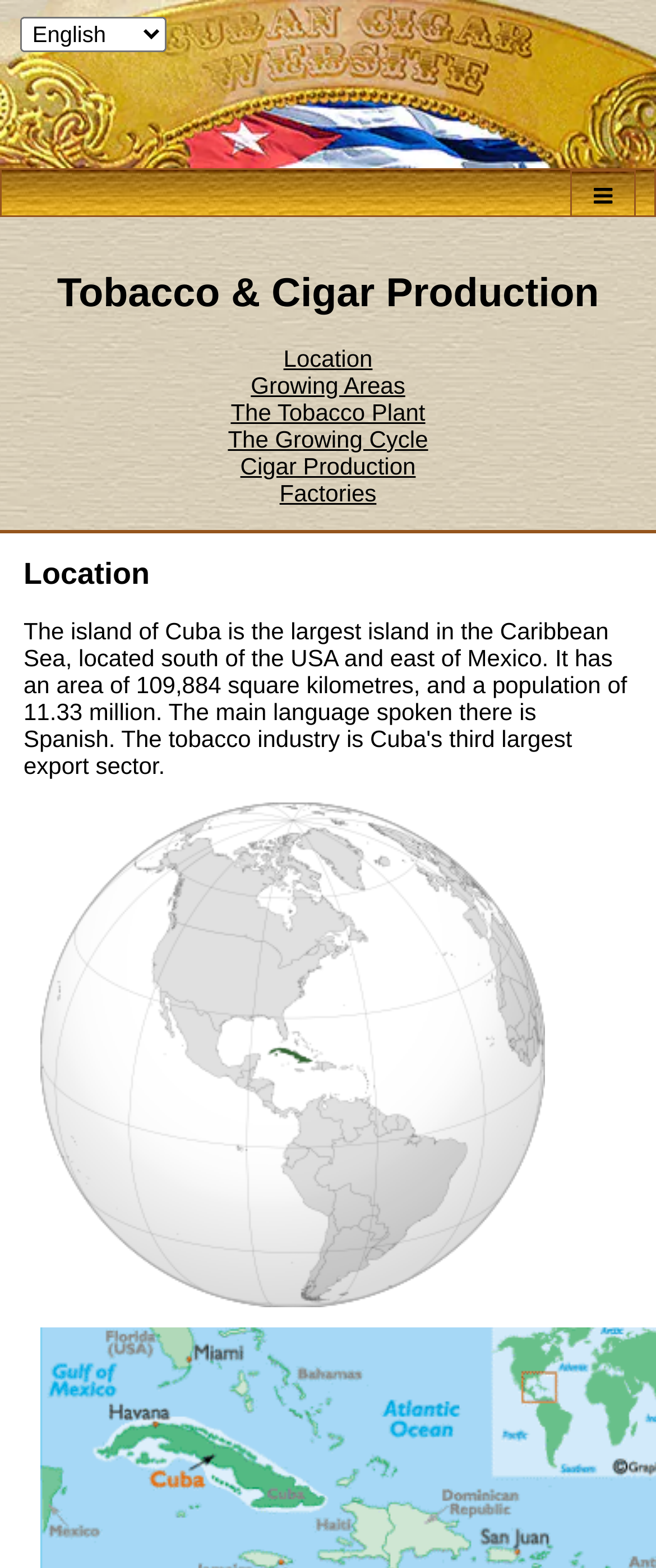What is the icon represented by ''?
Please interpret the details in the image and answer the question thoroughly.

The '' symbol is commonly used to represent a search icon. Its location at the top-right corner of the webpage suggests that it is a search function, allowing users to search for specific information within the webpage.